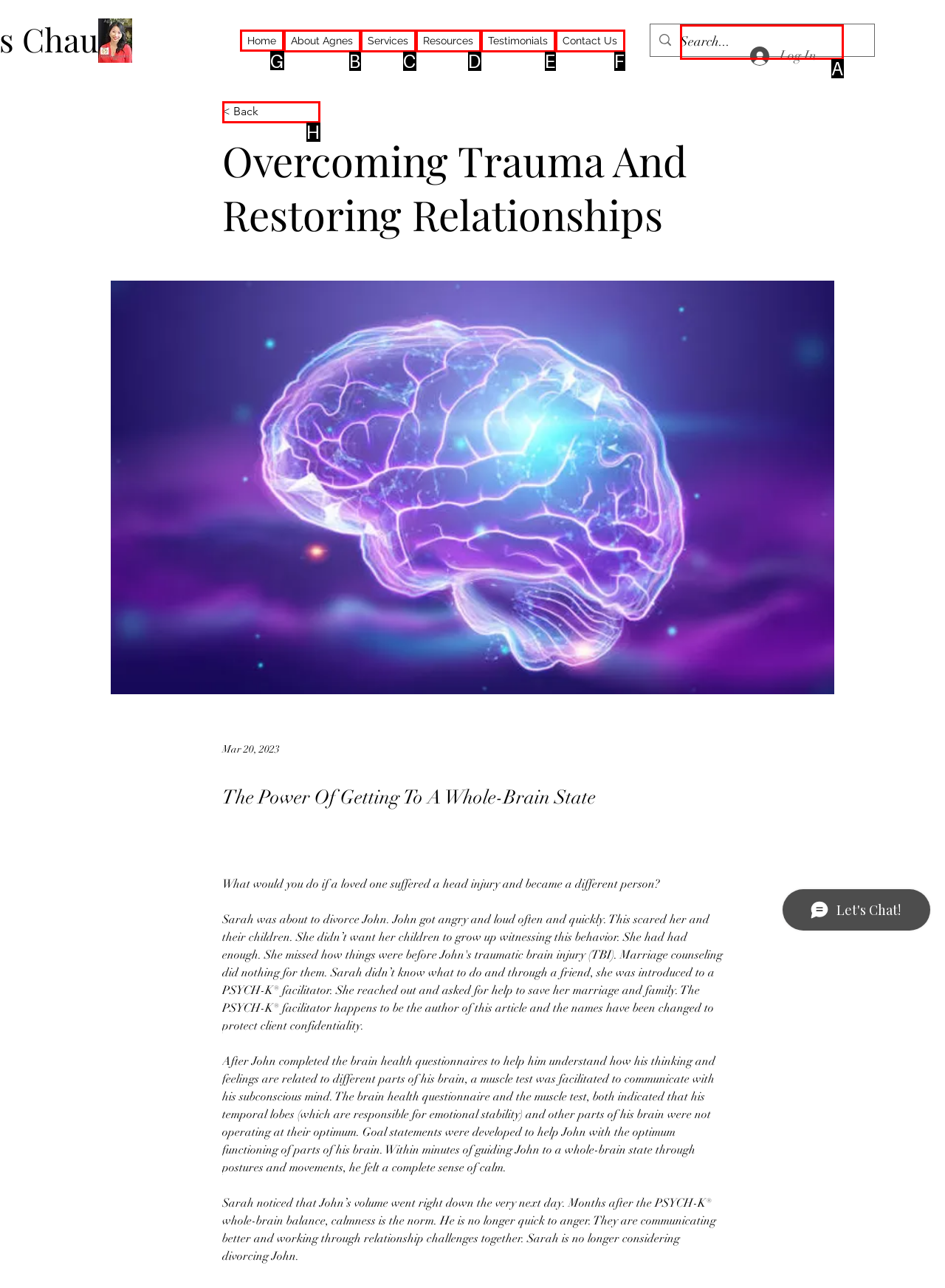Determine the HTML element to click for the instruction: Click the Community Support Application heading.
Answer with the letter corresponding to the correct choice from the provided options.

None